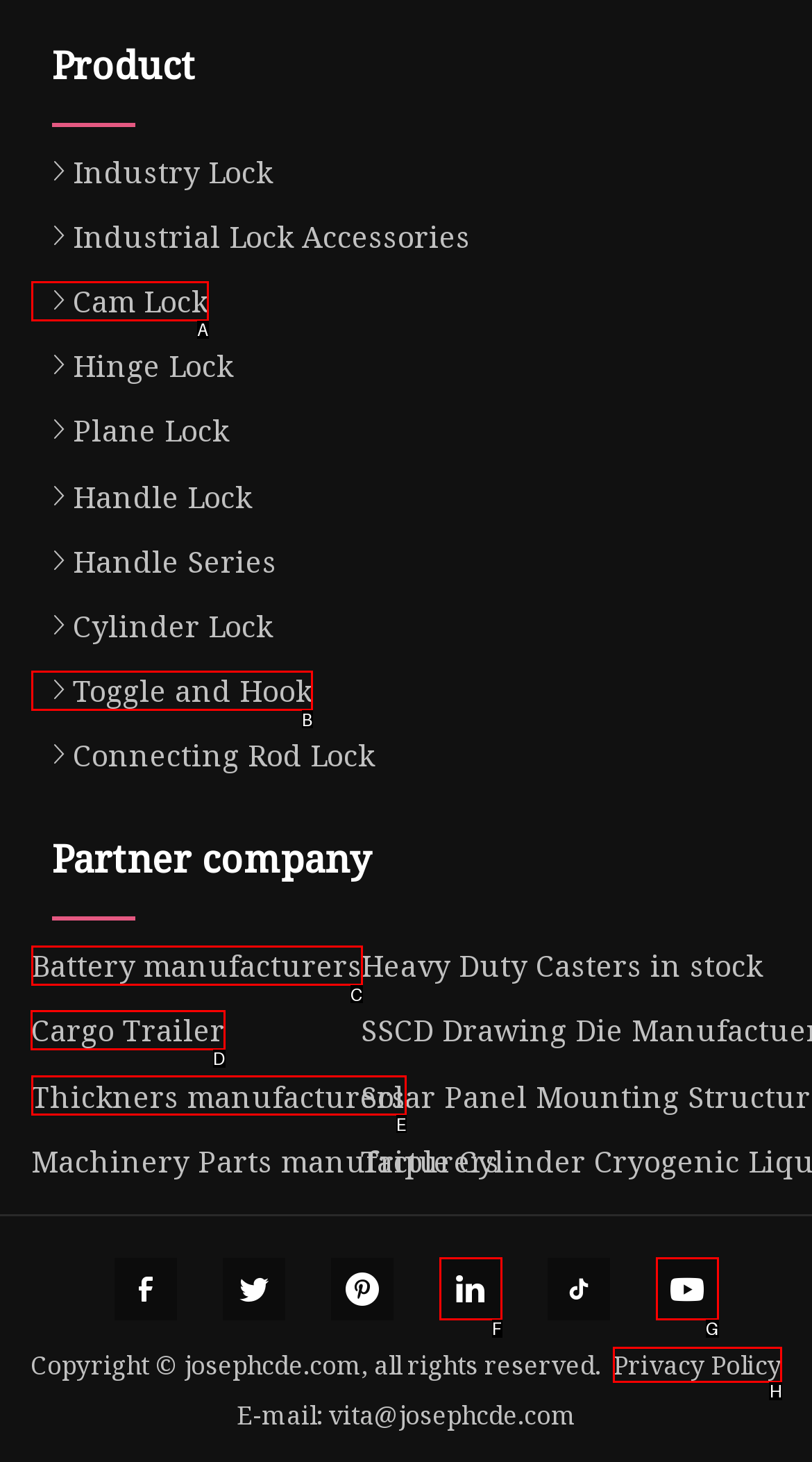Select the HTML element that should be clicked to accomplish the task: View Cargo Trailer Reply with the corresponding letter of the option.

D